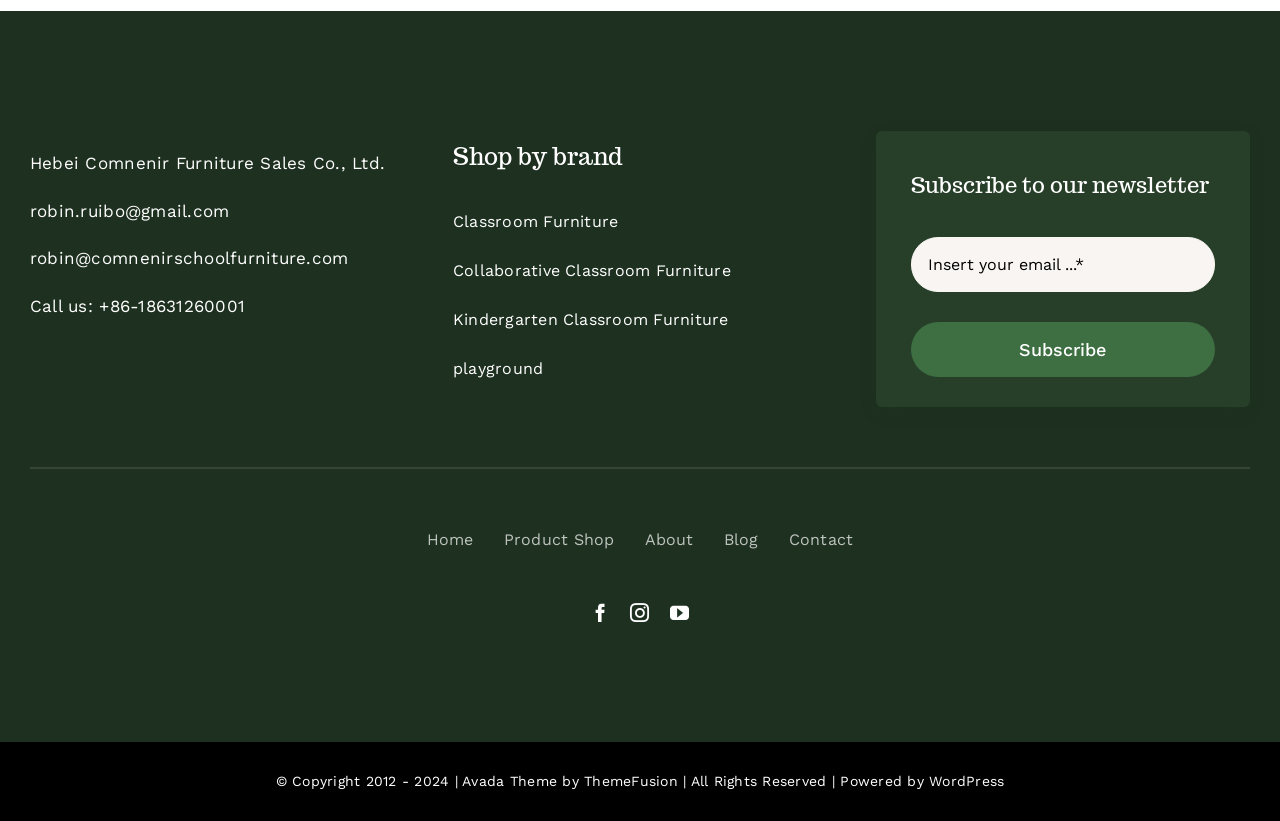What is the company name?
Using the visual information from the image, give a one-word or short-phrase answer.

Hebei Comnenir Furniture Sales Co., Ltd.